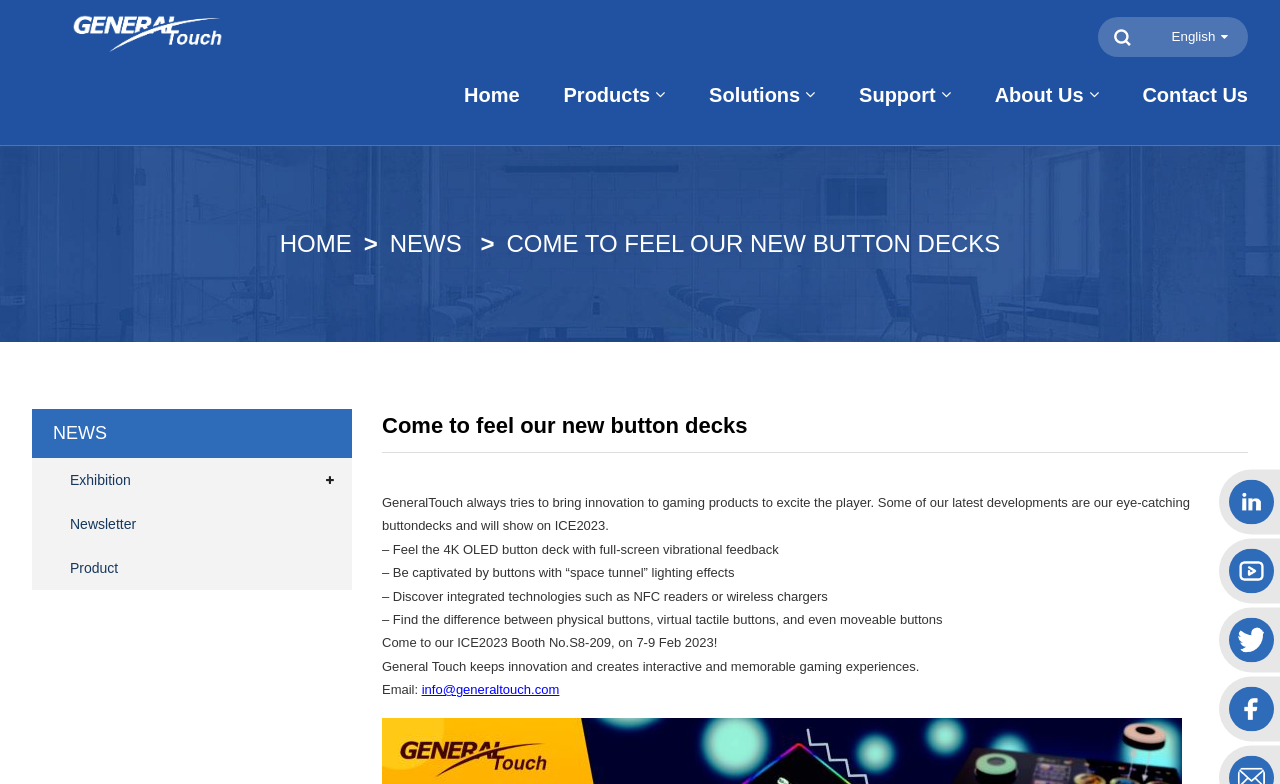Based on the image, please elaborate on the answer to the following question:
What is the company name?

The company name can be found in the static text 'GeneralTouch always tries to bring innovation to gaming products to excite the player...' which is located in the main content area of the webpage.